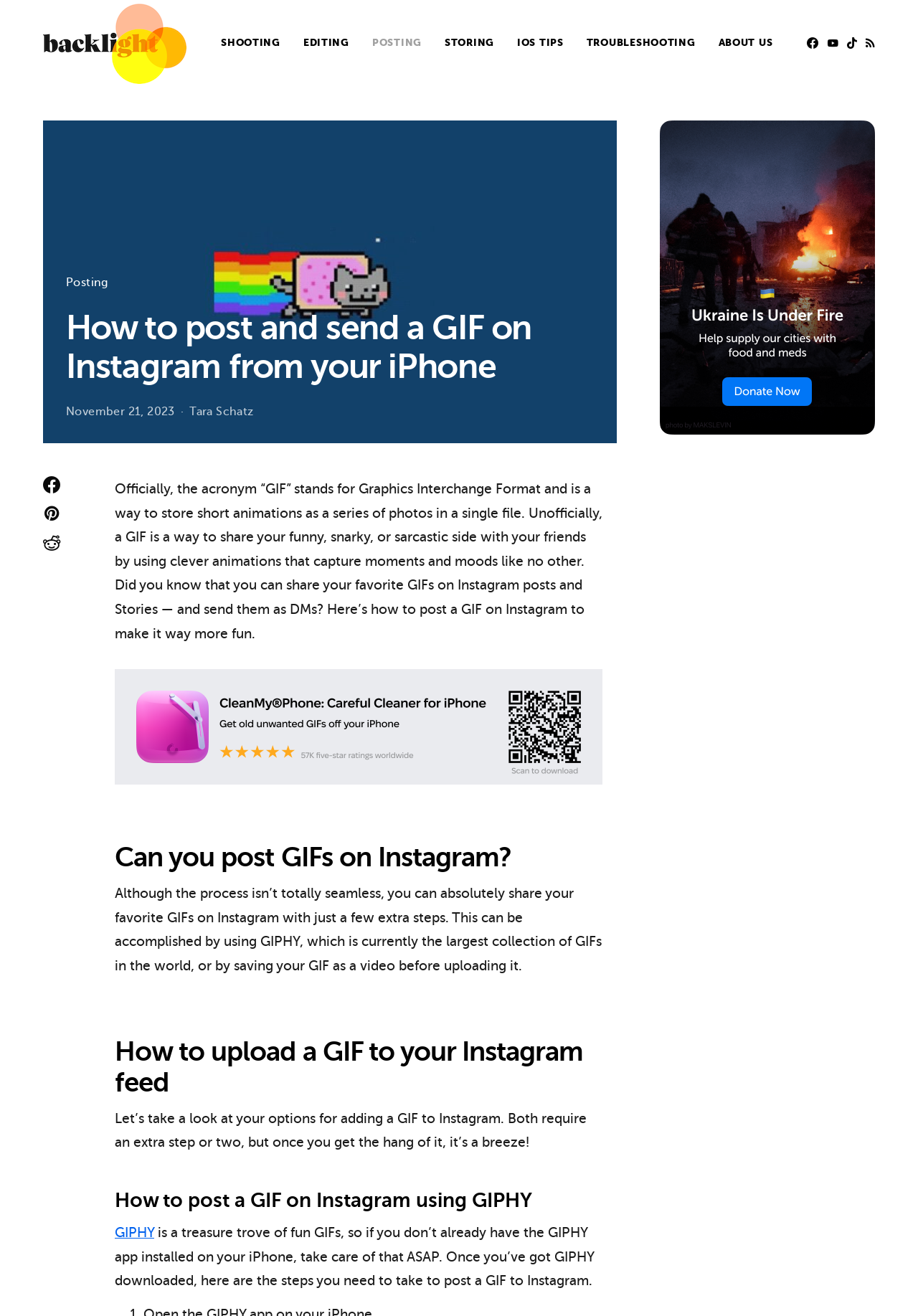What is the author's name of the article?
Using the image as a reference, answer the question with a short word or phrase.

Tara Schatz